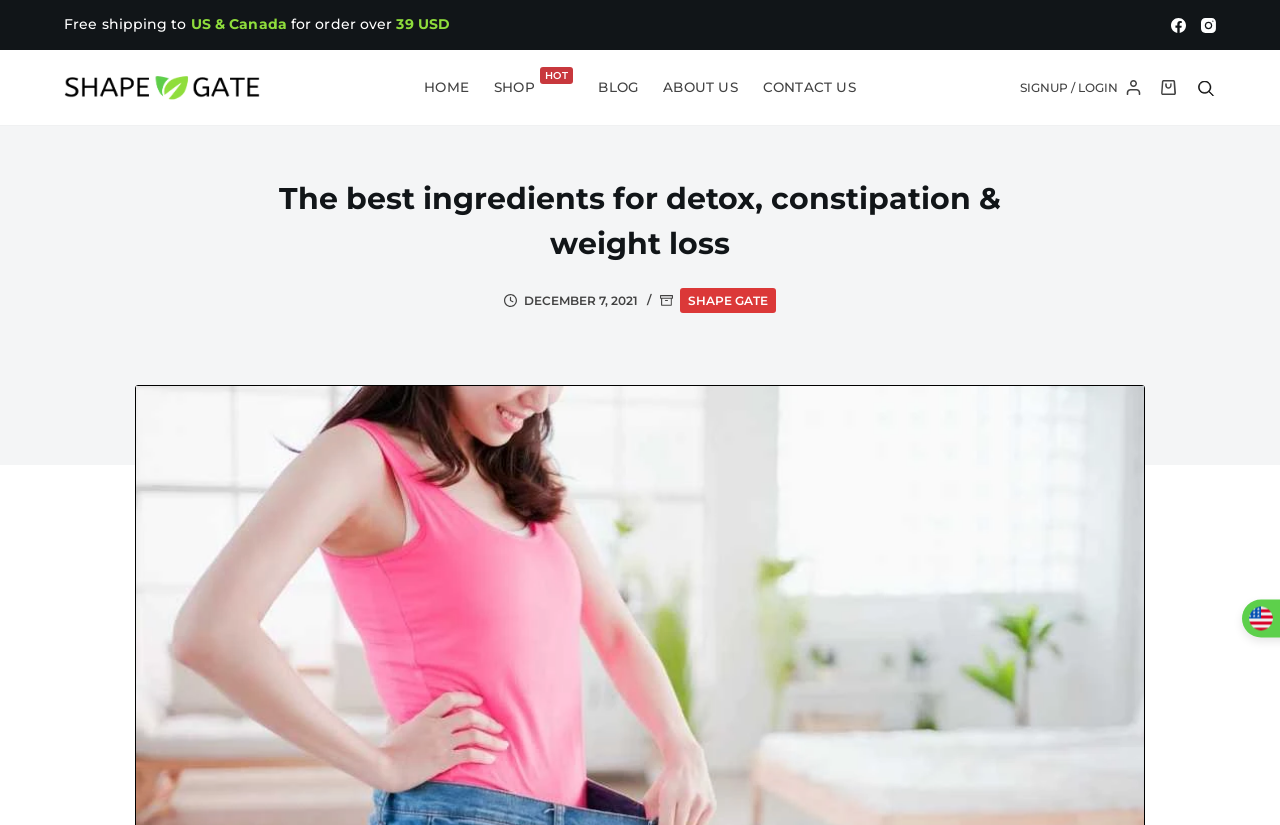Illustrate the webpage's structure and main components comprehensively.

This webpage is about Shape Gate, a platform that offers ingredients for detox, constipation, and weight loss. At the top left corner, there is a link to skip to the content. Next to it, there are three lines of text stating that the website offers free shipping to the US and Canada for orders over $39 USD.

On the top right corner, there are social media links to Facebook and Instagram. Below them, there is a logo of Shape Gate, which is also a link. To the right of the logo, there is a horizontal navigation menu with five menu items: HOME, SHOP HOT, BLOG, ABOUT US, and CONTACT US.

Further down, there are two links: SignUp / Login and Shopping cart. The SignUp / Login link has a text "SIGNUP / LOGIN" next to it. The Shopping cart link has an image next to it.

The main content of the webpage starts with a heading that repeats the title of the webpage. Below the heading, there are three images, a timestamp indicating December 7, 2021, and a link to SHAPE GATE.